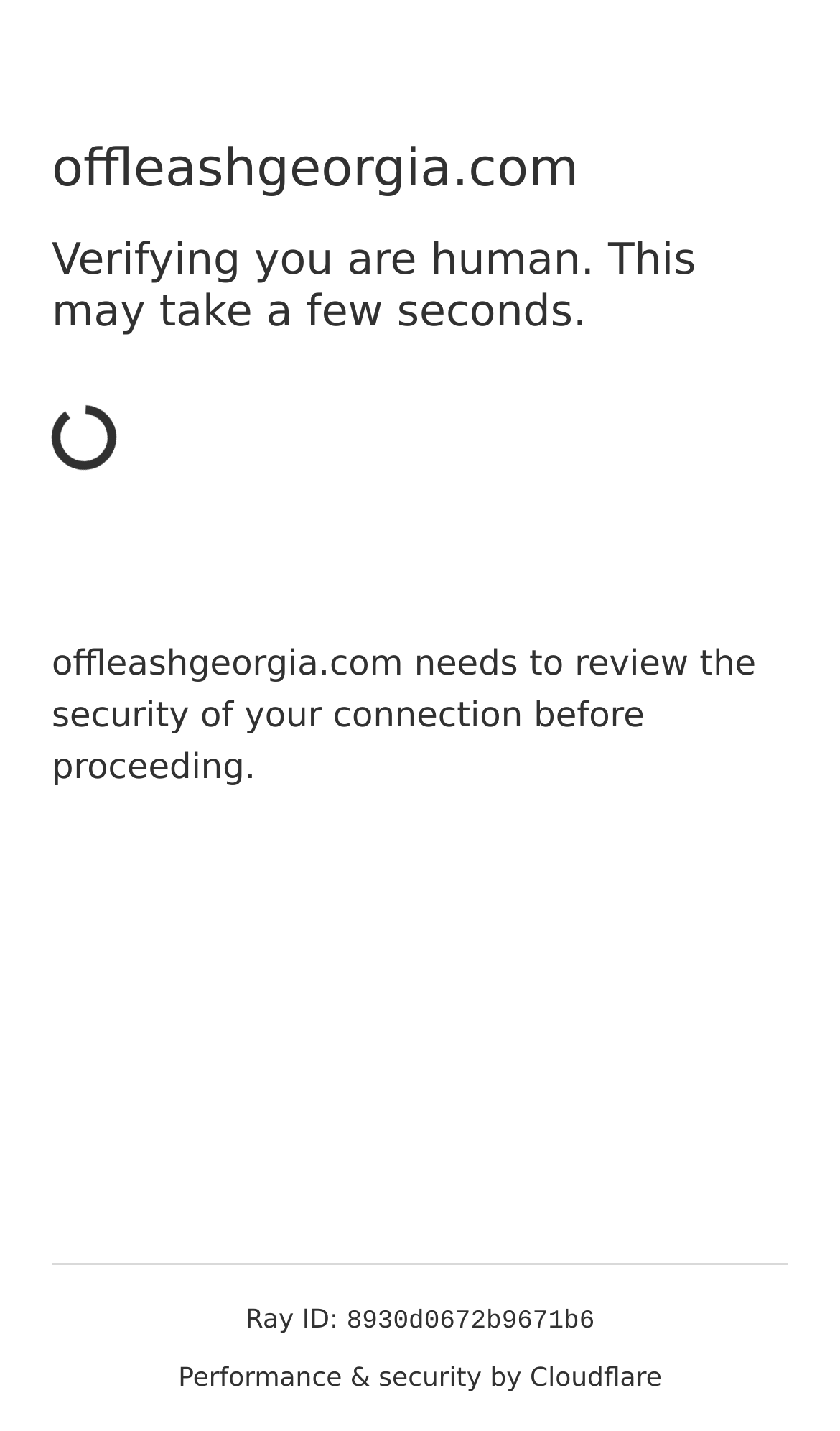Where is the security check taking place?
Please answer the question with as much detail as possible using the screenshot.

The heading 'offleashgeorgia.com' and the context of the webpage suggest that the security check is taking place on the offleashgeorgia.com website.